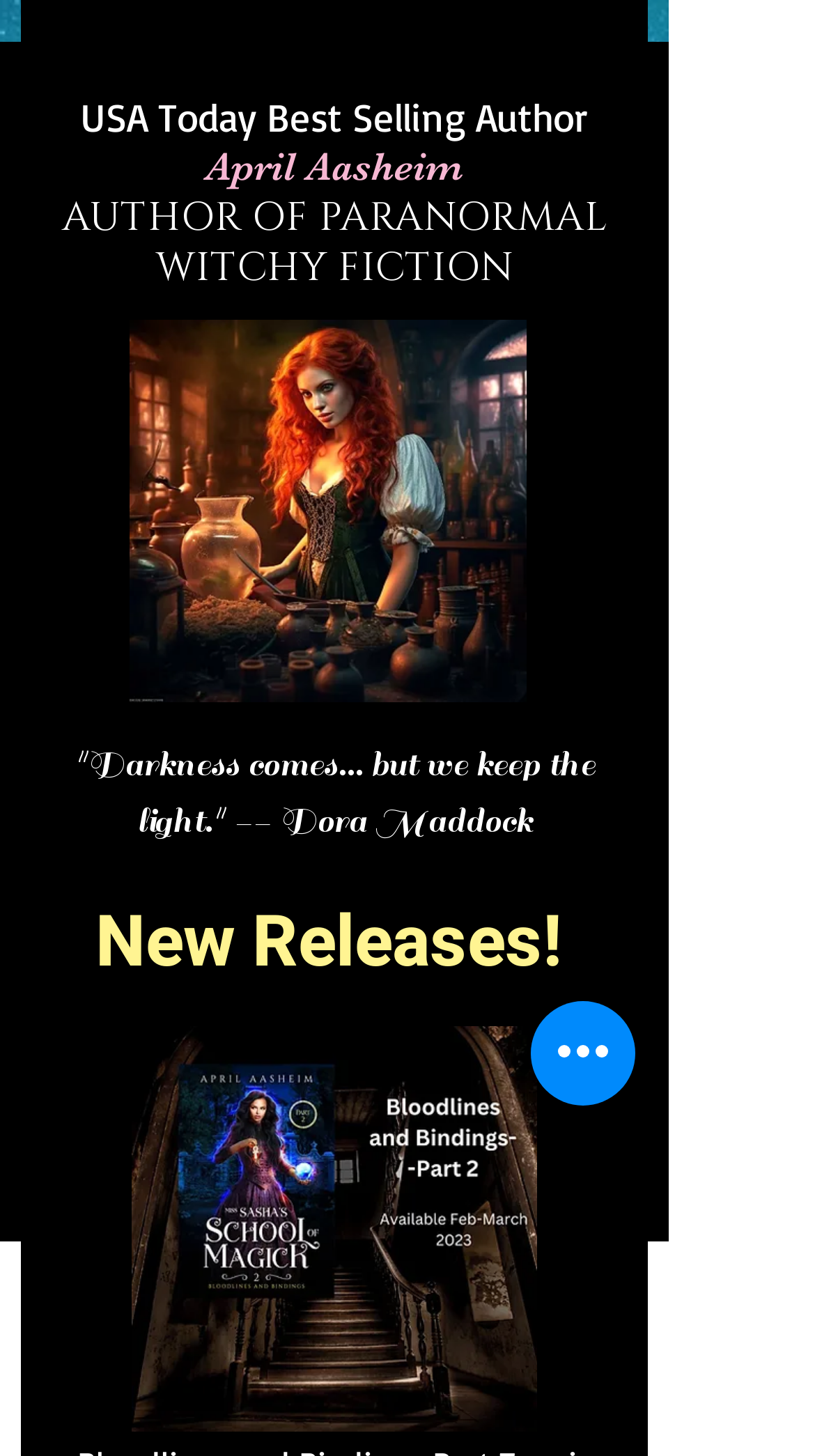What is the occupation of April Aasheim?
Utilize the information in the image to give a detailed answer to the question.

Based on the webpage, April Aasheim is described as 'AUTHOR OF PARANORMAL WITCHY FICTION', which indicates that she is an author.